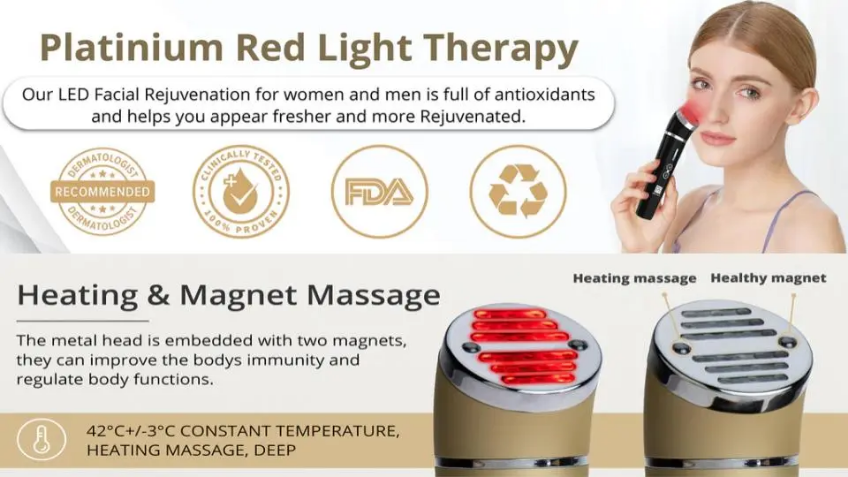Use a single word or phrase to answer the question: Is the Platinum Red Light Therapy FDA approved?

Yes